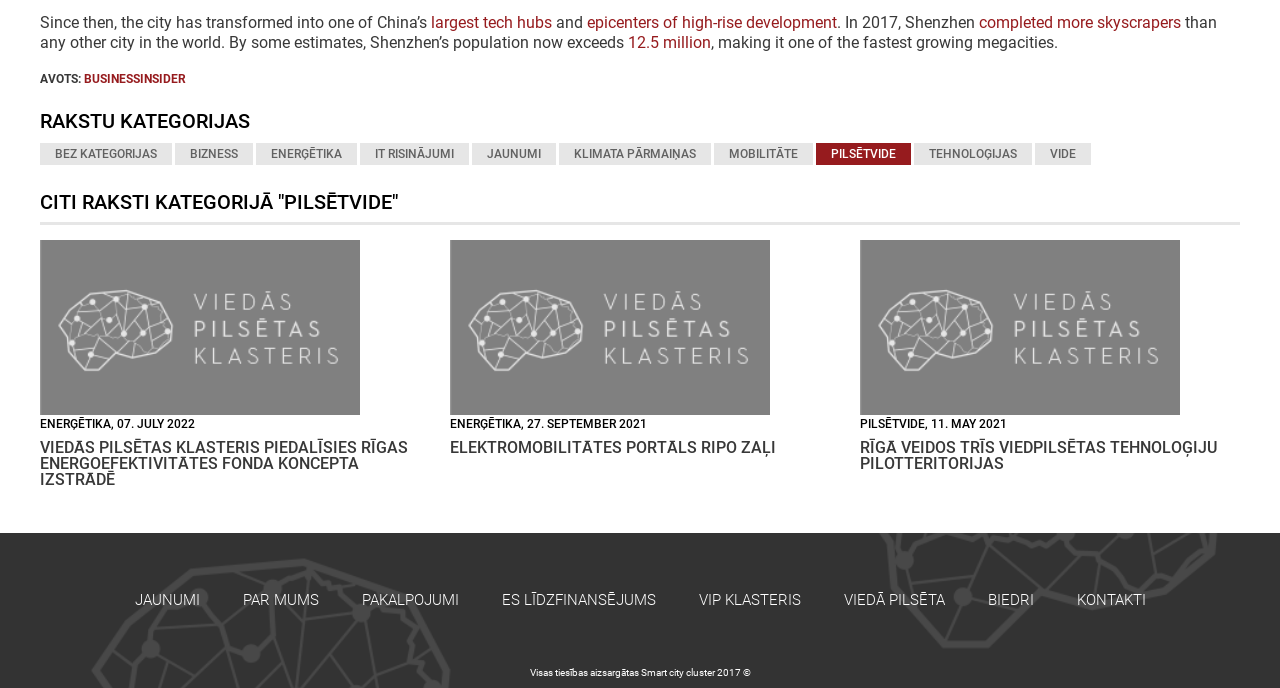What is the name of the organization that owns the copyright?
From the details in the image, answer the question comprehensively.

The copyright information is found at the bottom of the webpage, which states 'Visas tiesības aizsargātas Smart city cluster 2017 ©'.